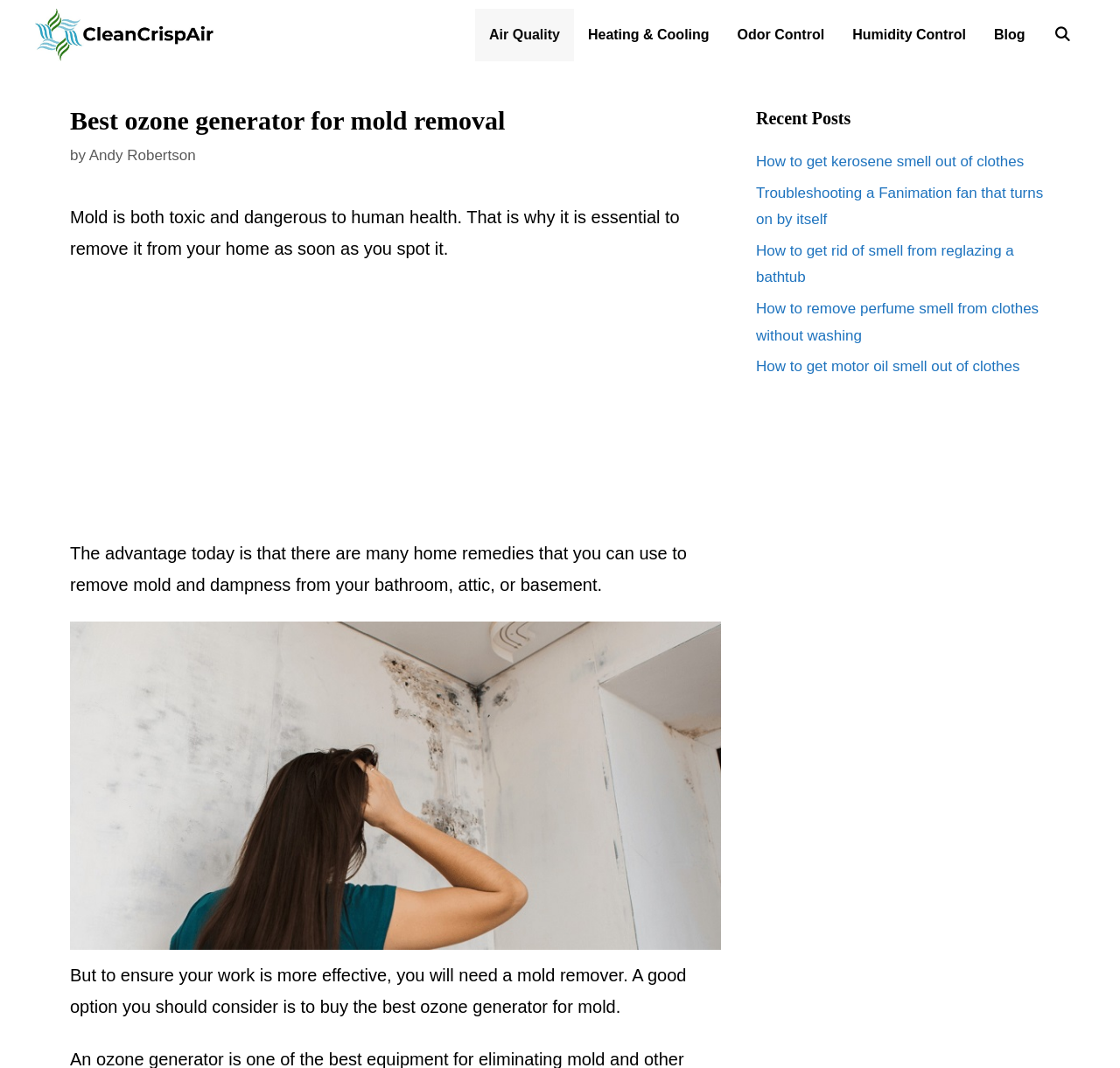What is the primary heading on this webpage?

Best ozone generator for mold removal